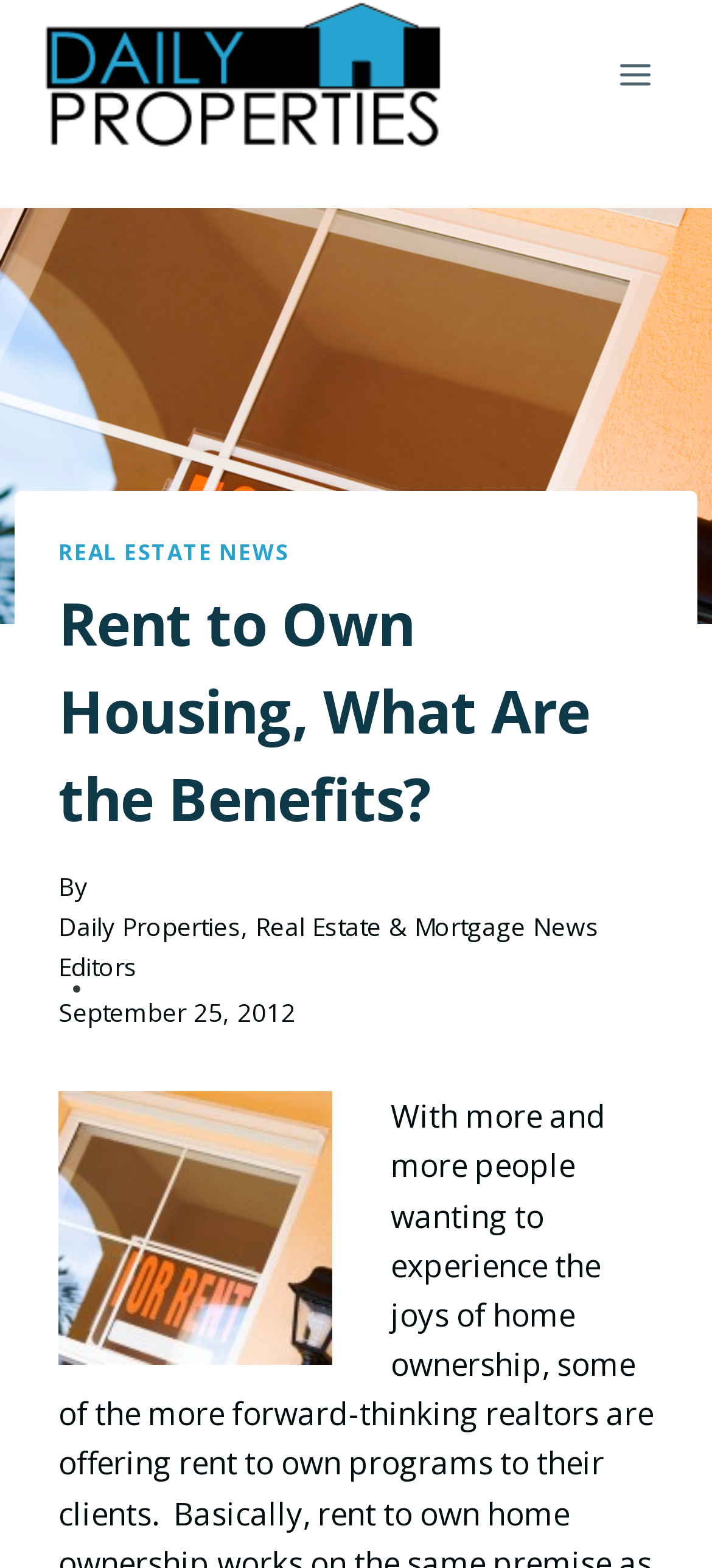Who is the author of the article?
Respond to the question with a single word or phrase according to the image.

Daily Properties, Real Estate & Mortgage News Editors